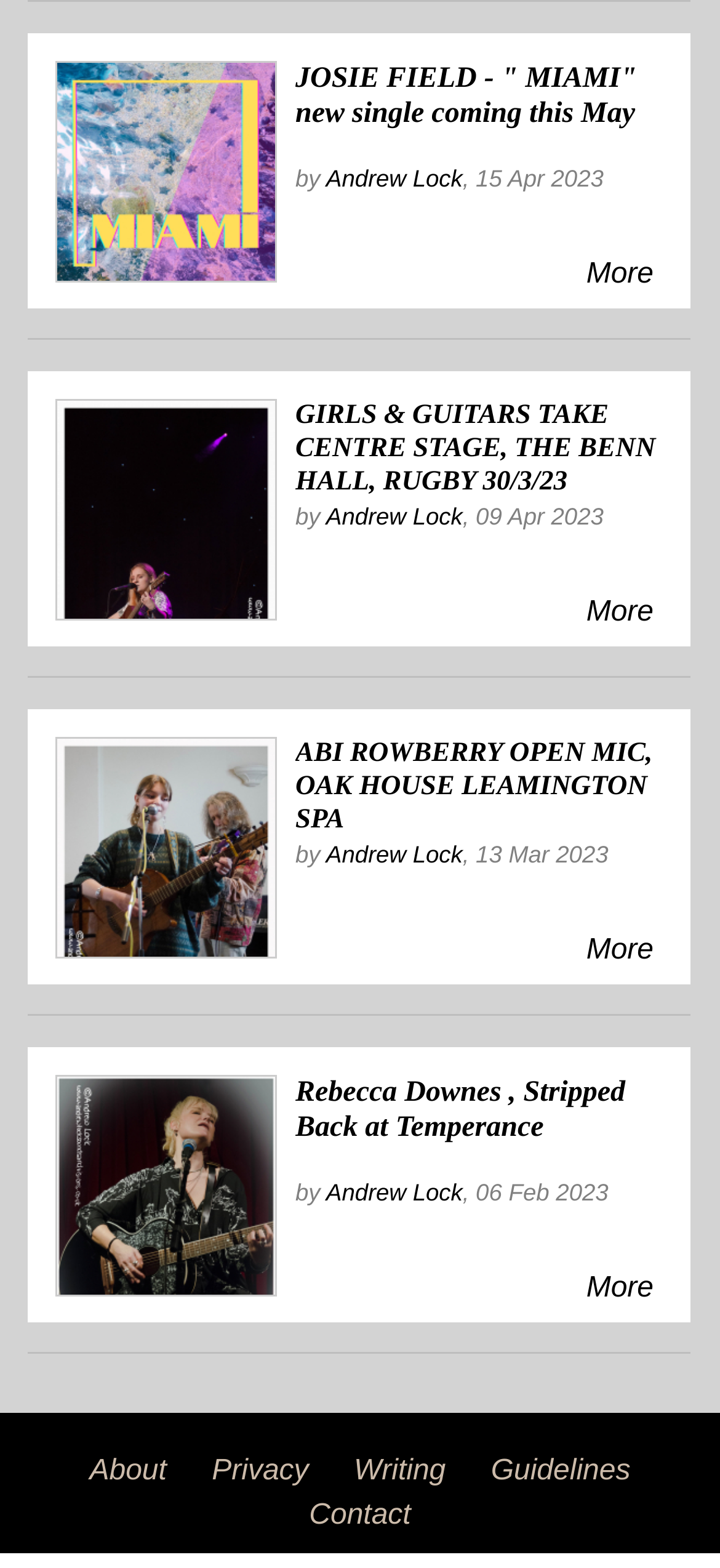Bounding box coordinates are specified in the format (top-left x, top-left y, bottom-right x, bottom-right y). All values are floating point numbers bounded between 0 and 1. Please provide the bounding box coordinate of the region this sentence describes: Andrew Lock

[0.453, 0.105, 0.643, 0.122]